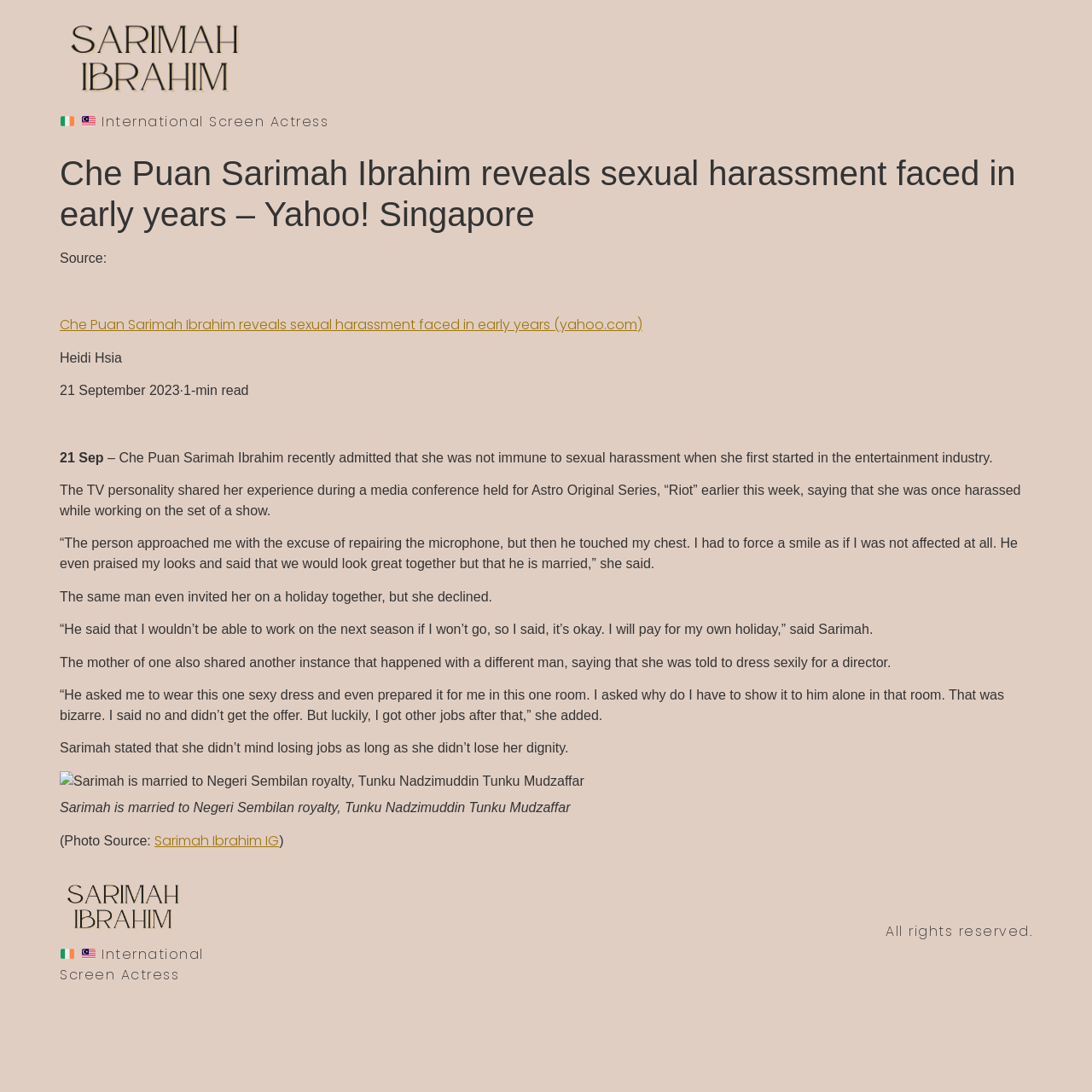Determine the bounding box coordinates for the UI element matching this description: "alt="Sarimah Ibrahim"".

[0.055, 0.012, 0.322, 0.102]